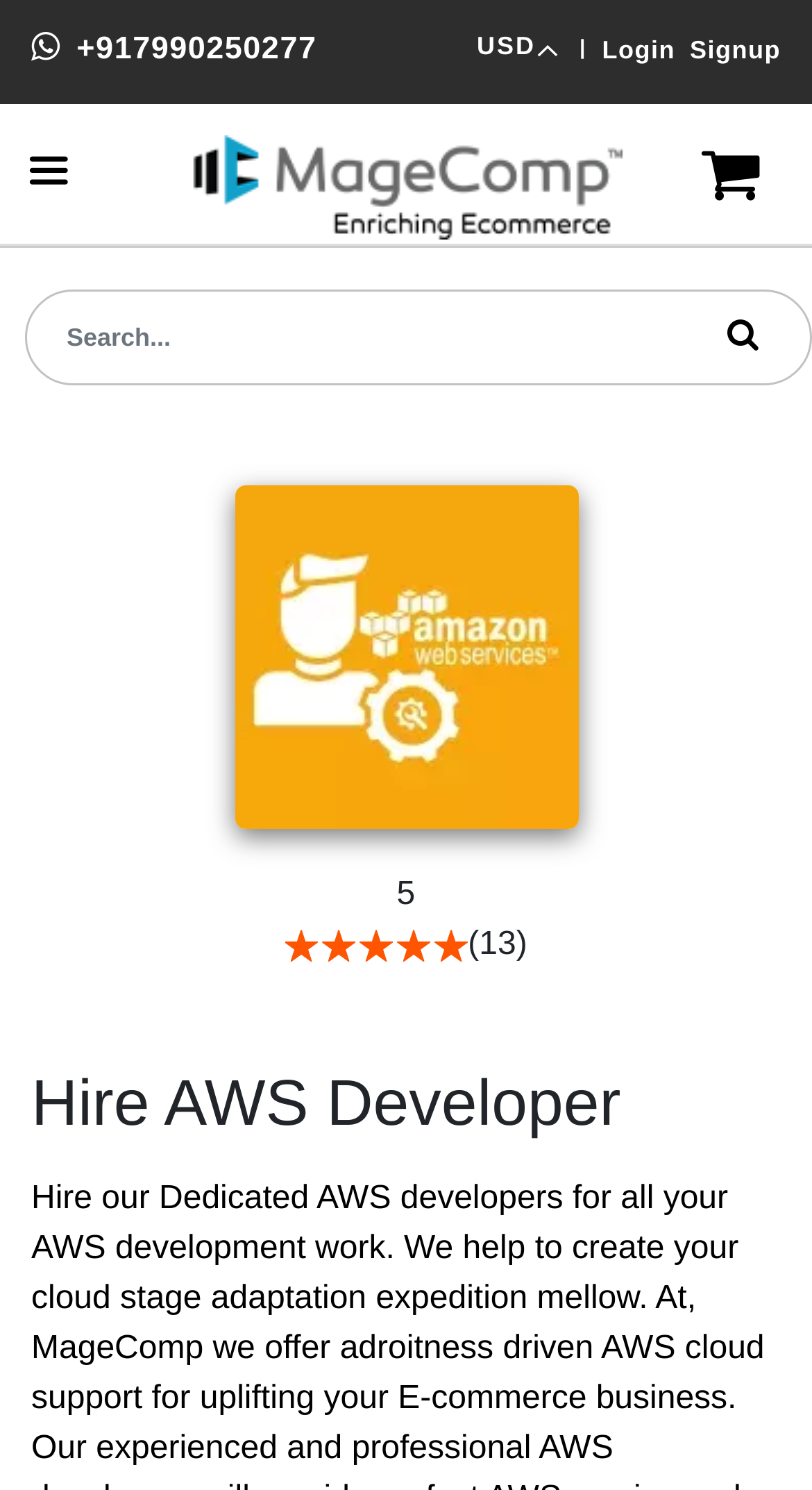Could you identify the text that serves as the heading for this webpage?

Hire AWS Developer